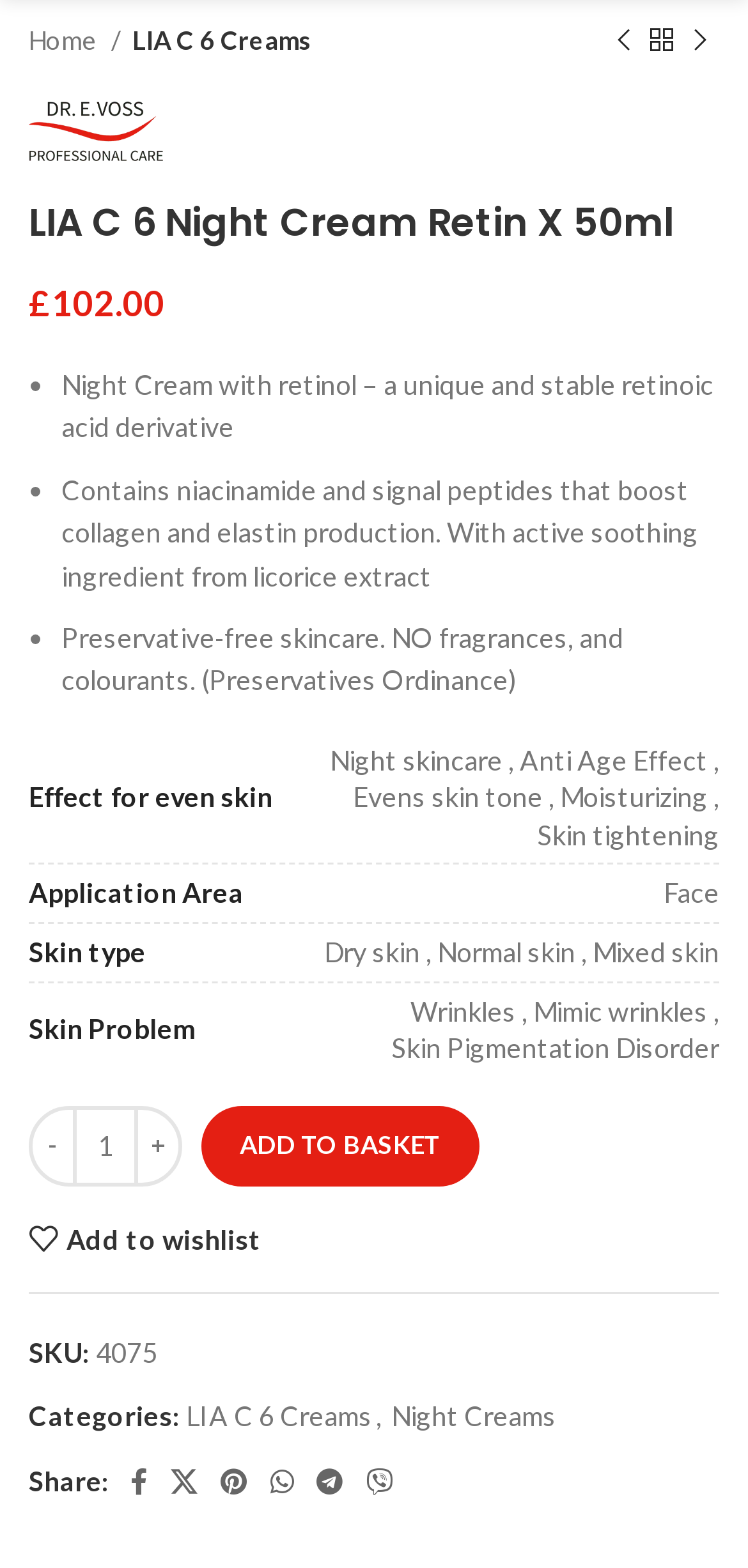Respond with a single word or phrase:
What is the function of the '-' button?

Decrease product quantity